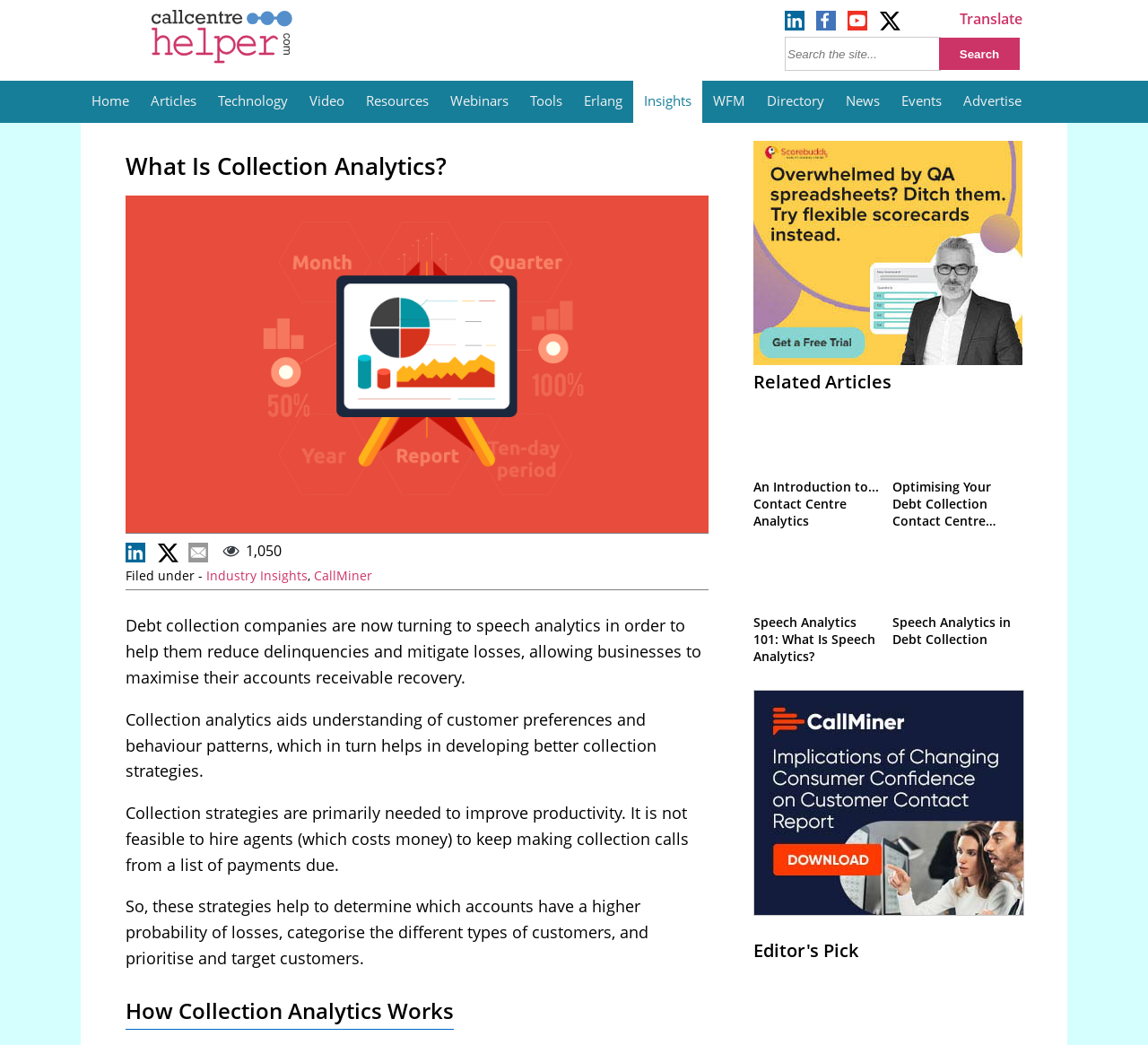Specify the bounding box coordinates of the area to click in order to execute this command: 'Click the 'Home' button'. The coordinates should consist of four float numbers ranging from 0 to 1, and should be formatted as [left, top, right, bottom].

[0.07, 0.077, 0.122, 0.115]